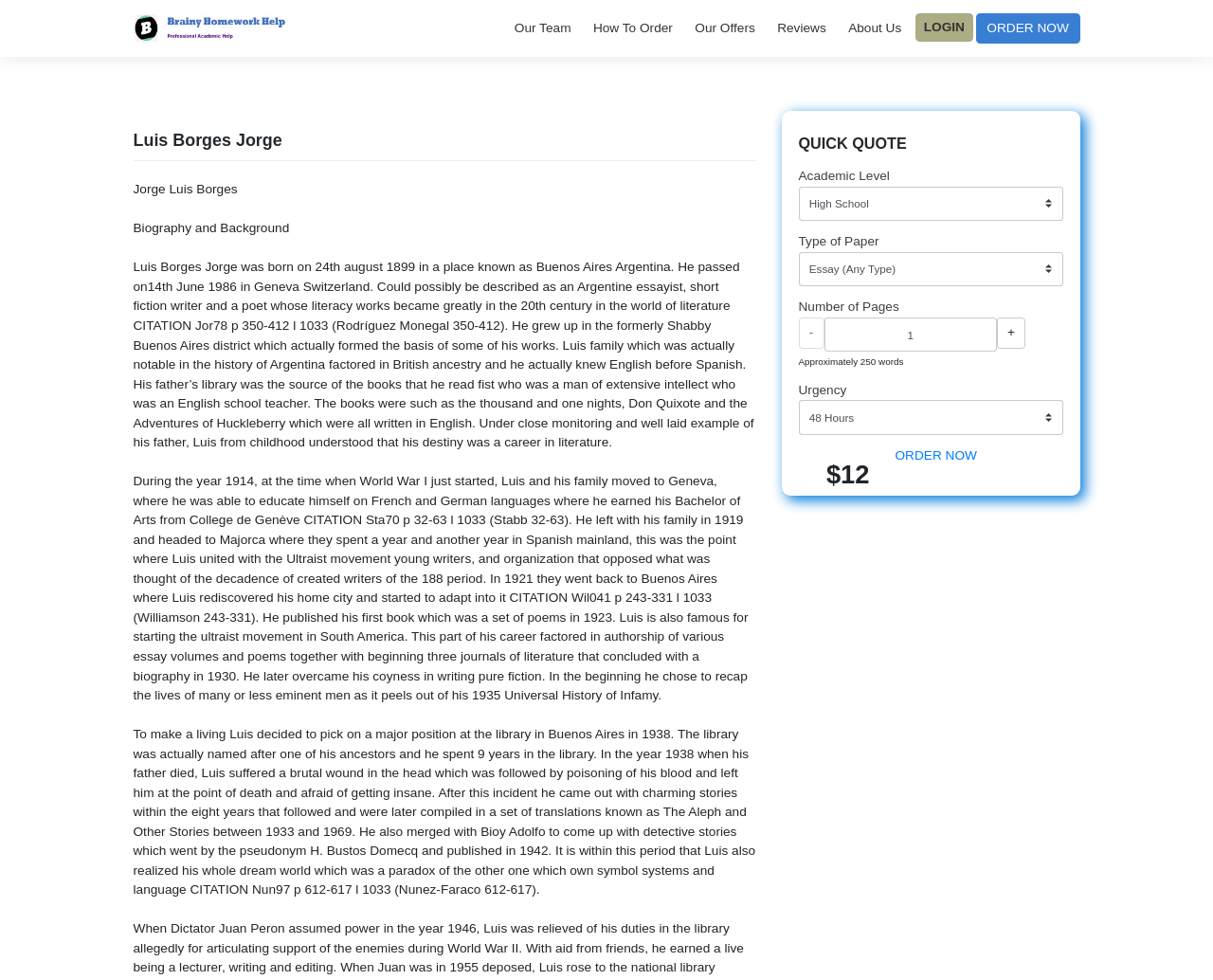What is the function of the '+' button? From the image, respond with a single word or brief phrase.

To increase the number of pages